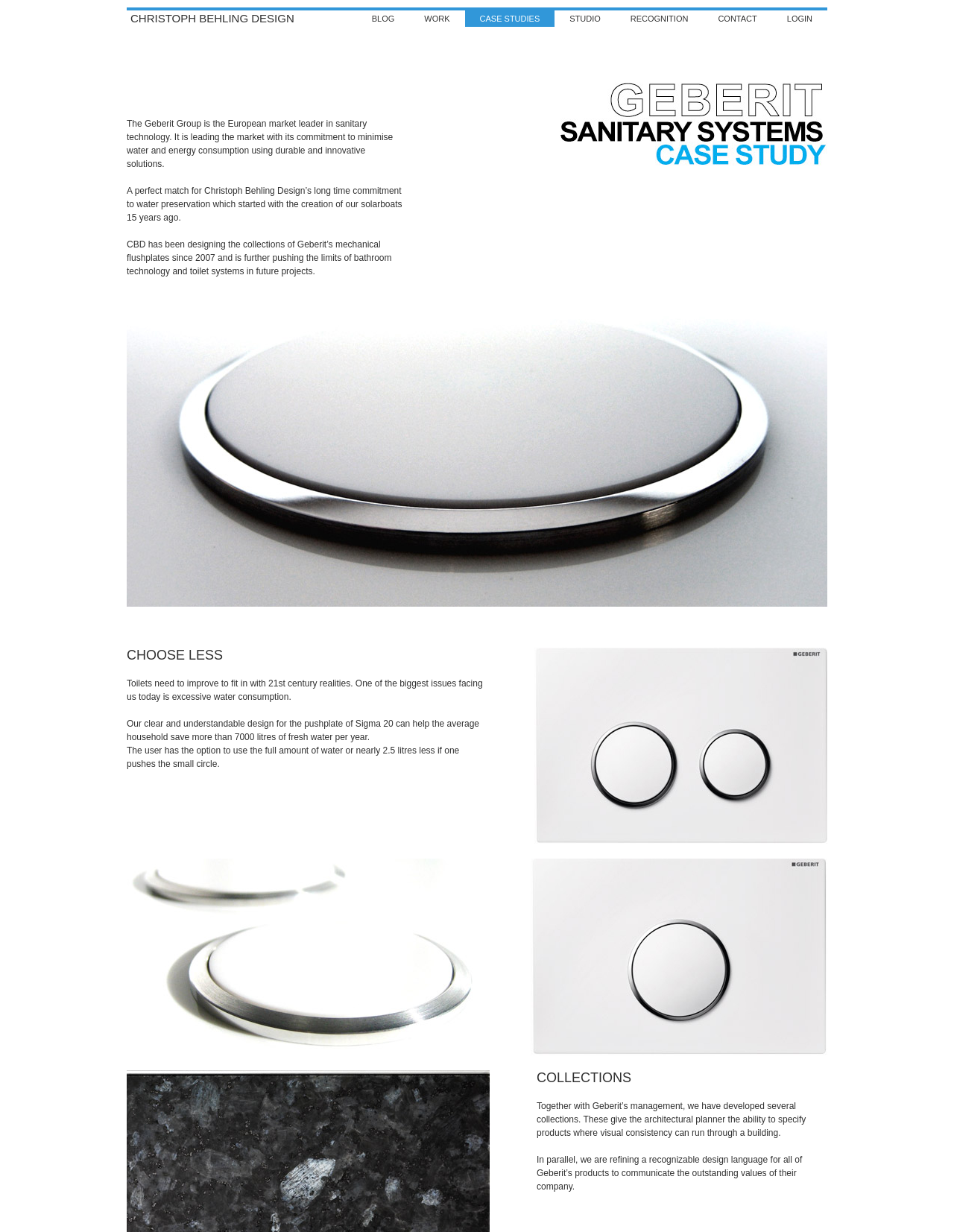Bounding box coordinates should be in the format (top-left x, top-left y, bottom-right x, bottom-right y) and all values should be floating point numbers between 0 and 1. Determine the bounding box coordinate for the UI element described as: CASE STUDIES

[0.487, 0.011, 0.581, 0.019]